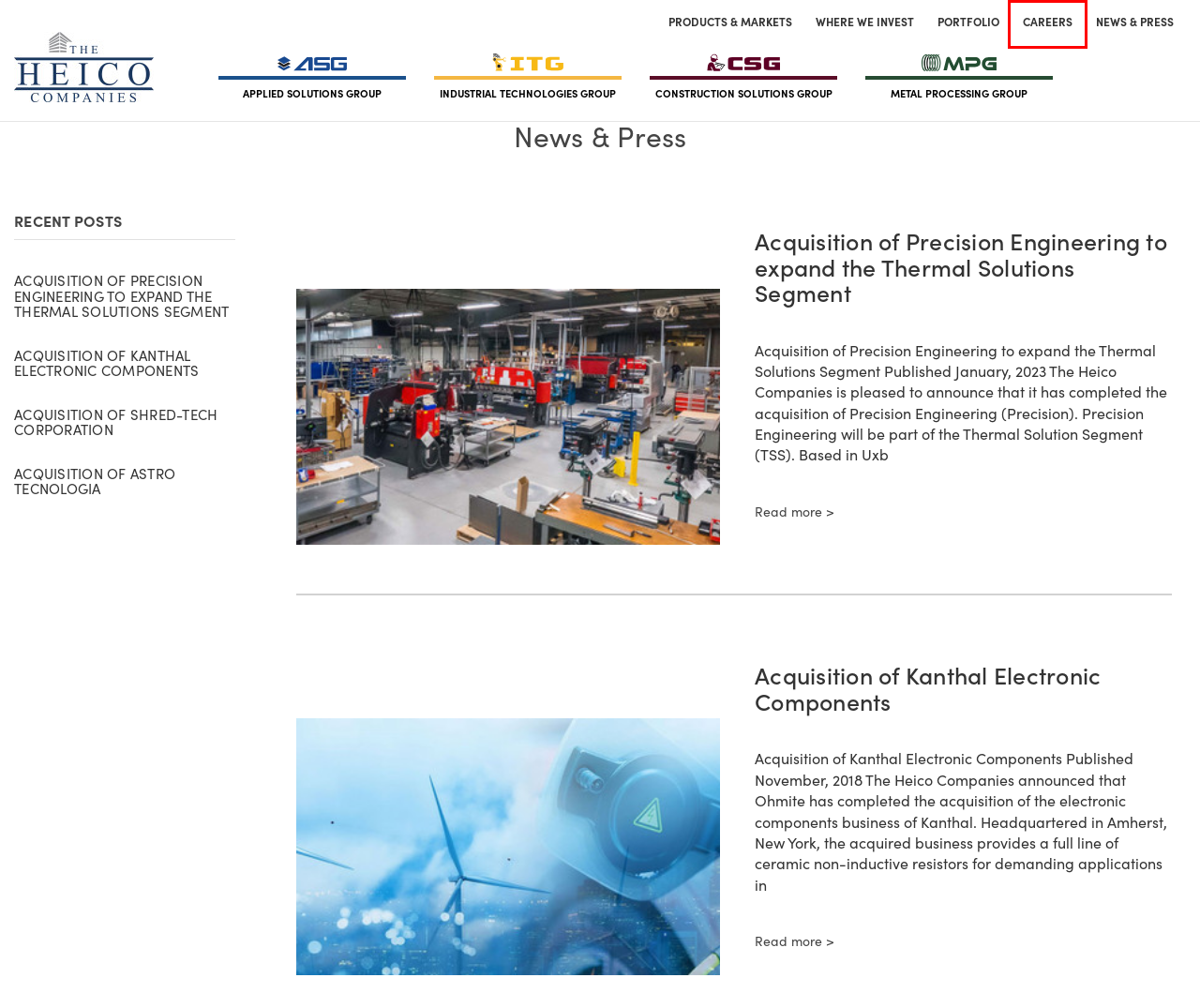You are given a screenshot of a webpage with a red bounding box around an element. Choose the most fitting webpage description for the page that appears after clicking the element within the red bounding box. Here are the candidates:
A. News & Press - Page 3/construction-solutions-group/ - Heico
B. News & Press - Page 3/careers/ - Heico
C. News & Press - Page 3/portfolio/ - Heico
D. Acquisition of Shred-Tech Corporation - Heico
E. News & Press - Page 3/applied-solutions-group/ - Heico
F. News & Press - Page 3/investment-criteria-and-team/ - Heico
G. Acquisition of Astro Tecnologia - Heico
H. News & Press - Page 3/industrial-technologies-group/ - Heico

B